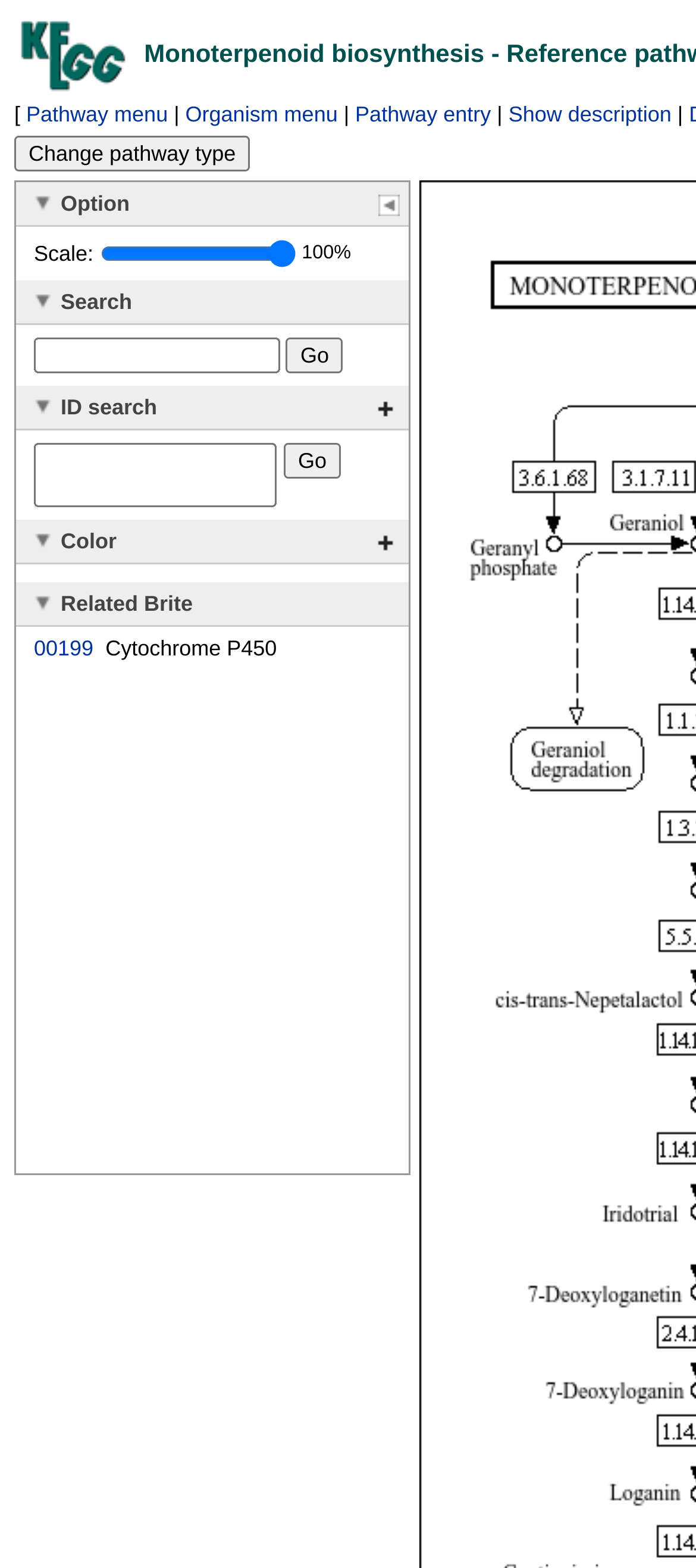Find and indicate the bounding box coordinates of the region you should select to follow the given instruction: "Go to ID search".

[0.408, 0.282, 0.49, 0.305]